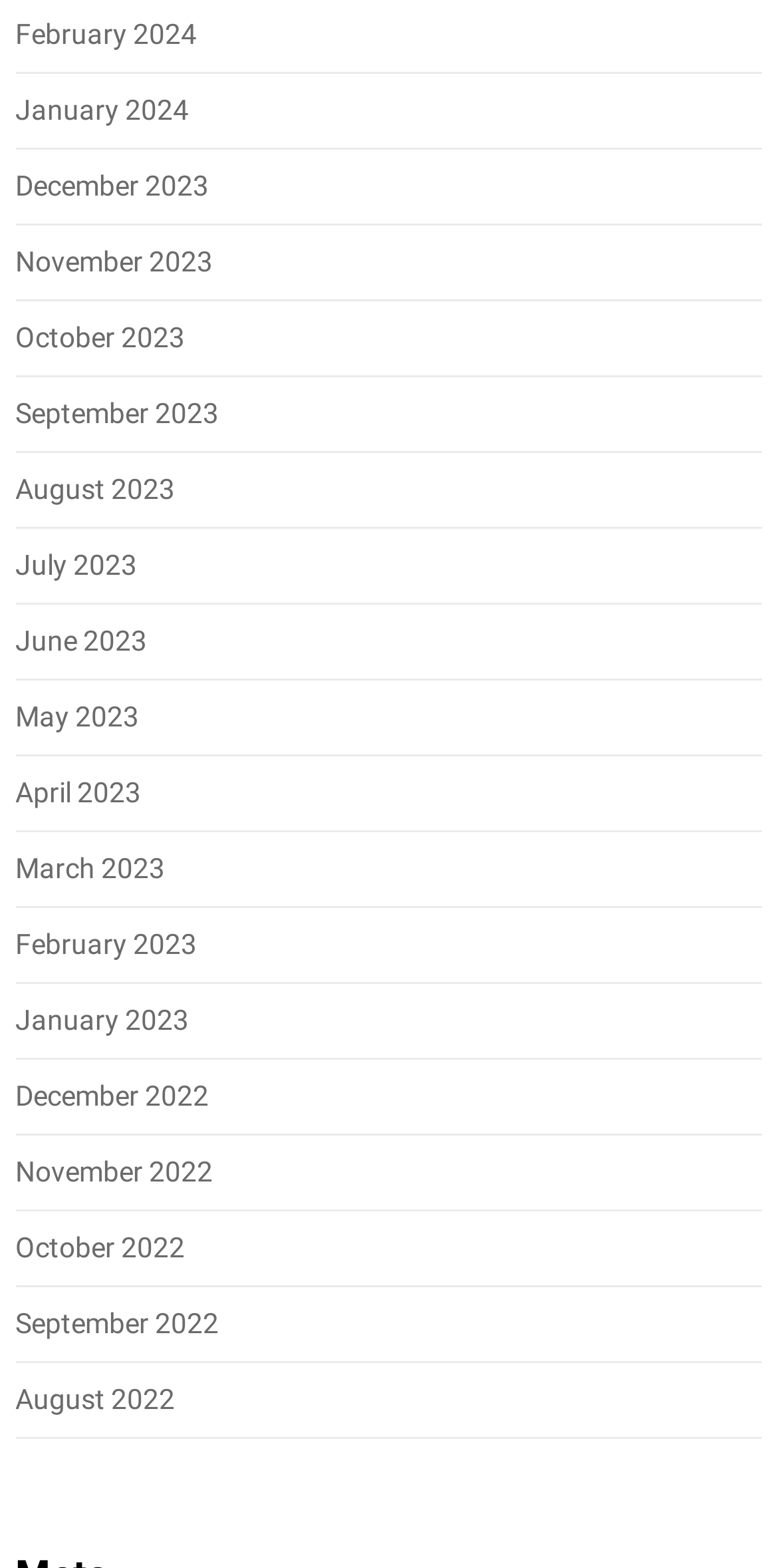What is the earliest month listed?
Answer the question with detailed information derived from the image.

By examining the list of links, I can see that the earliest month listed is December 2022, which is located at the bottom of the list.